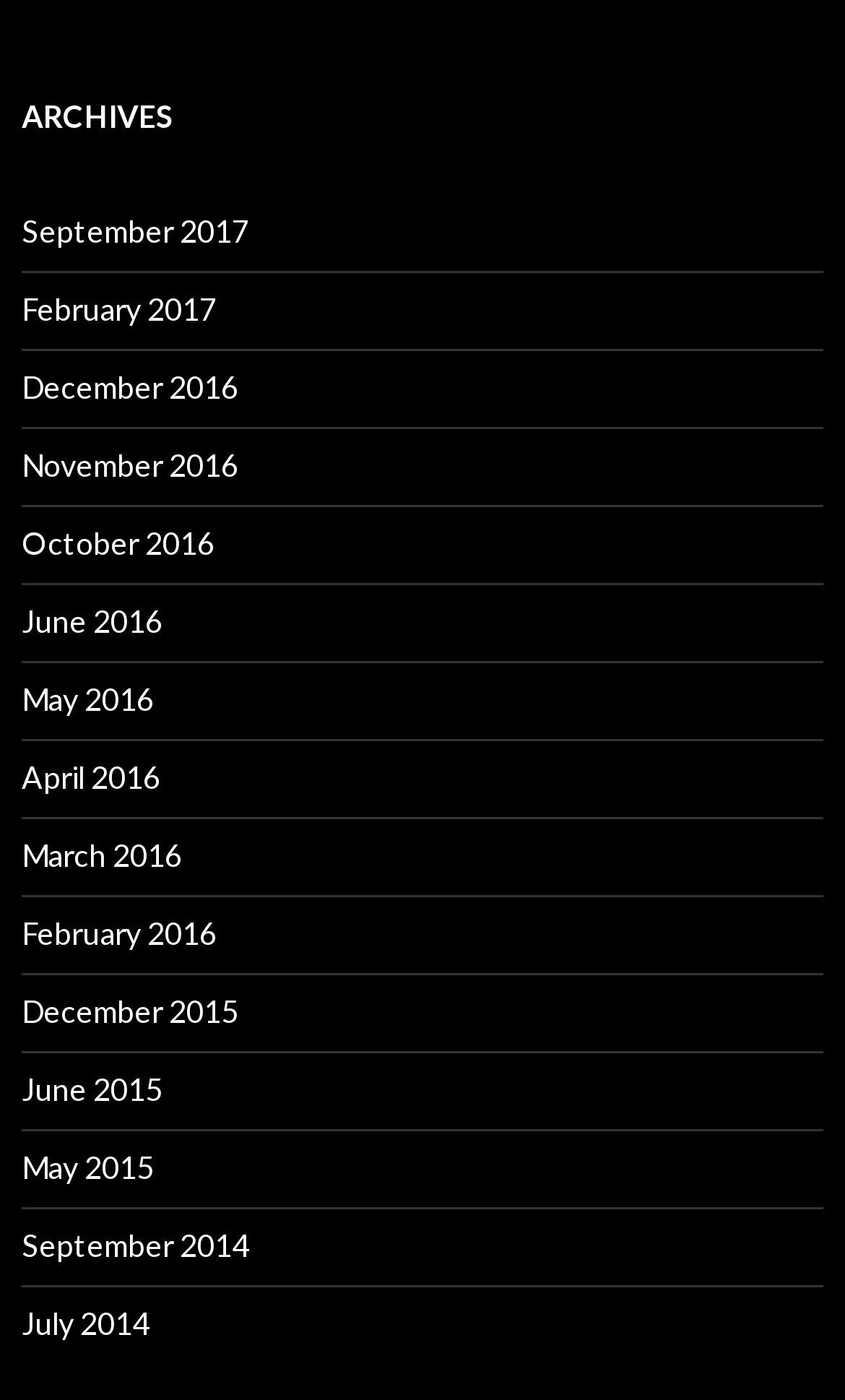What is the latest month and year available on this webpage?
Using the image as a reference, give a one-word or short phrase answer.

September 2017